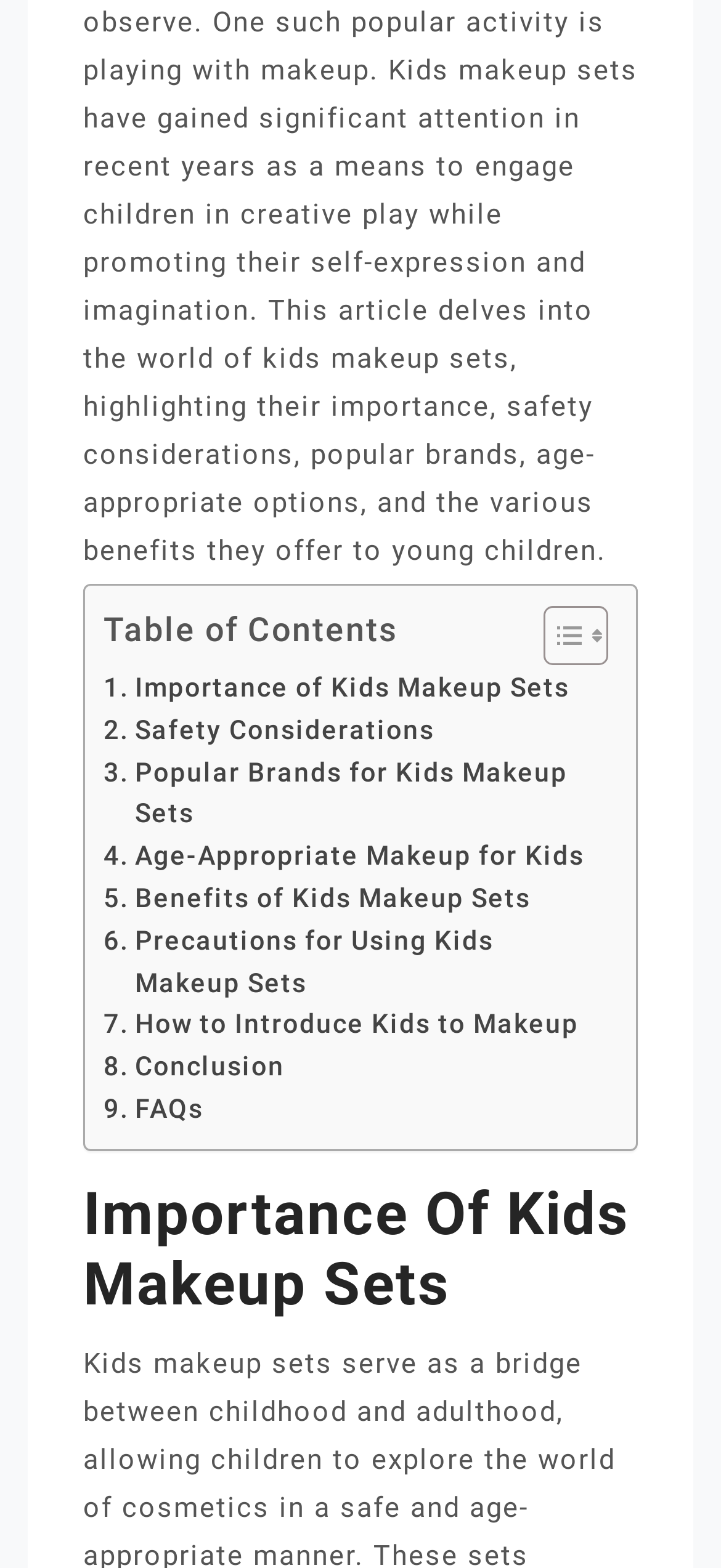Find the bounding box coordinates of the clickable region needed to perform the following instruction: "View FAQs". The coordinates should be provided as four float numbers between 0 and 1, i.e., [left, top, right, bottom].

[0.144, 0.694, 0.282, 0.721]